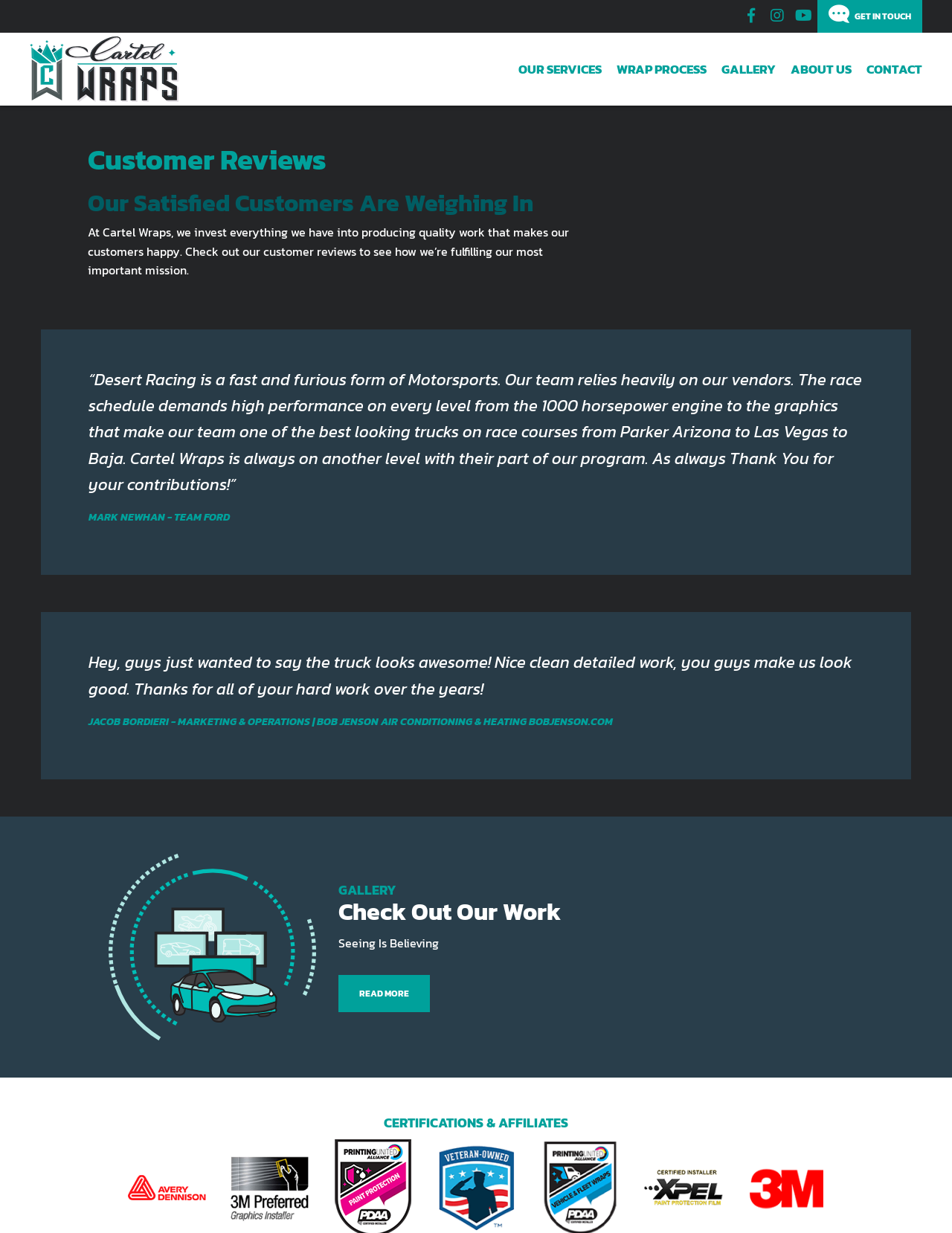Please find the bounding box coordinates of the element that needs to be clicked to perform the following instruction: "Visit the OUR SERVICES page". The bounding box coordinates should be four float numbers between 0 and 1, represented as [left, top, right, bottom].

[0.537, 0.044, 0.64, 0.068]